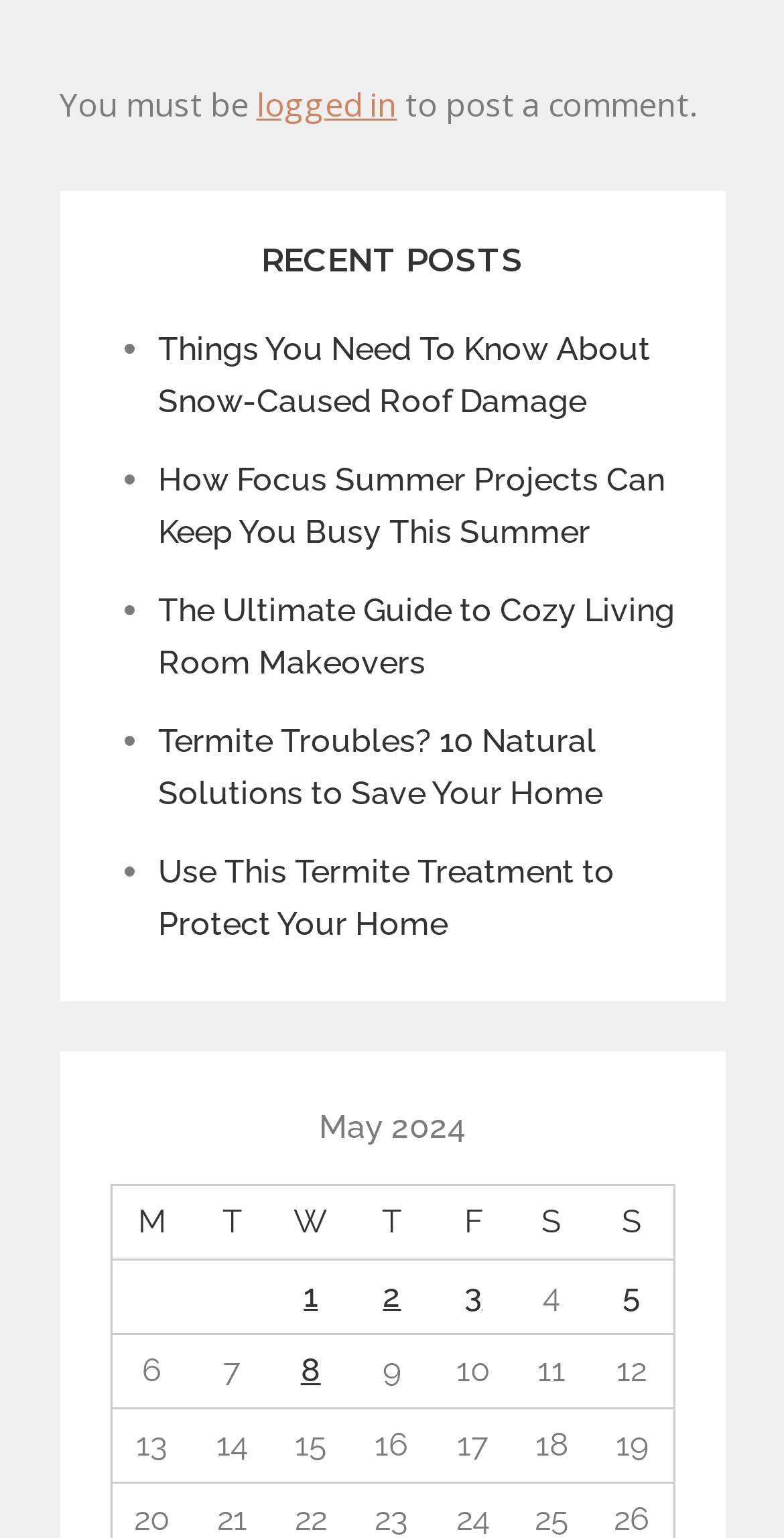Pinpoint the bounding box coordinates of the element to be clicked to execute the instruction: "Open the Menu".

None